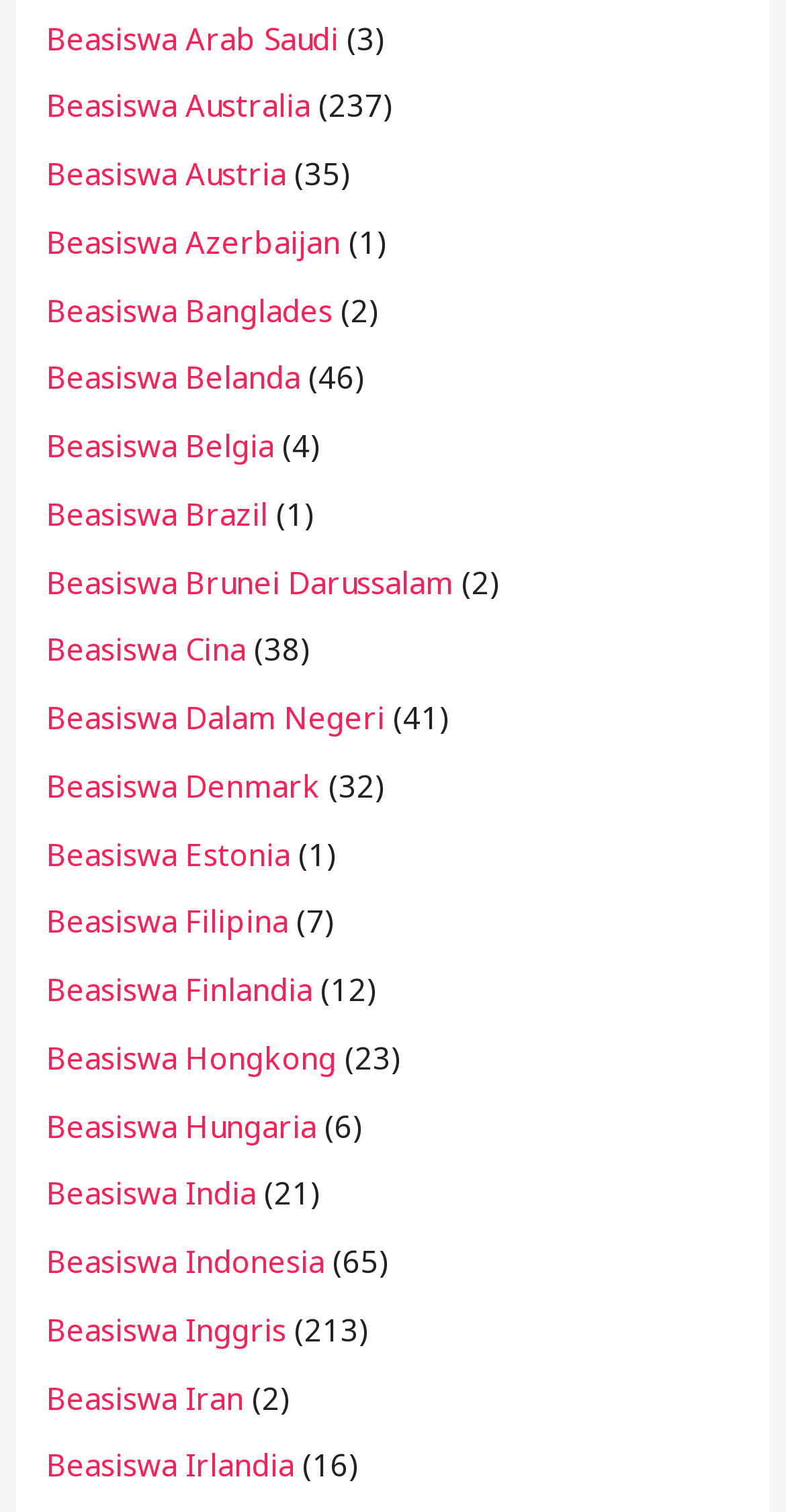Locate the bounding box coordinates of the element you need to click to accomplish the task described by this instruction: "Click Beasiswa Iran".

[0.059, 0.911, 0.31, 0.937]